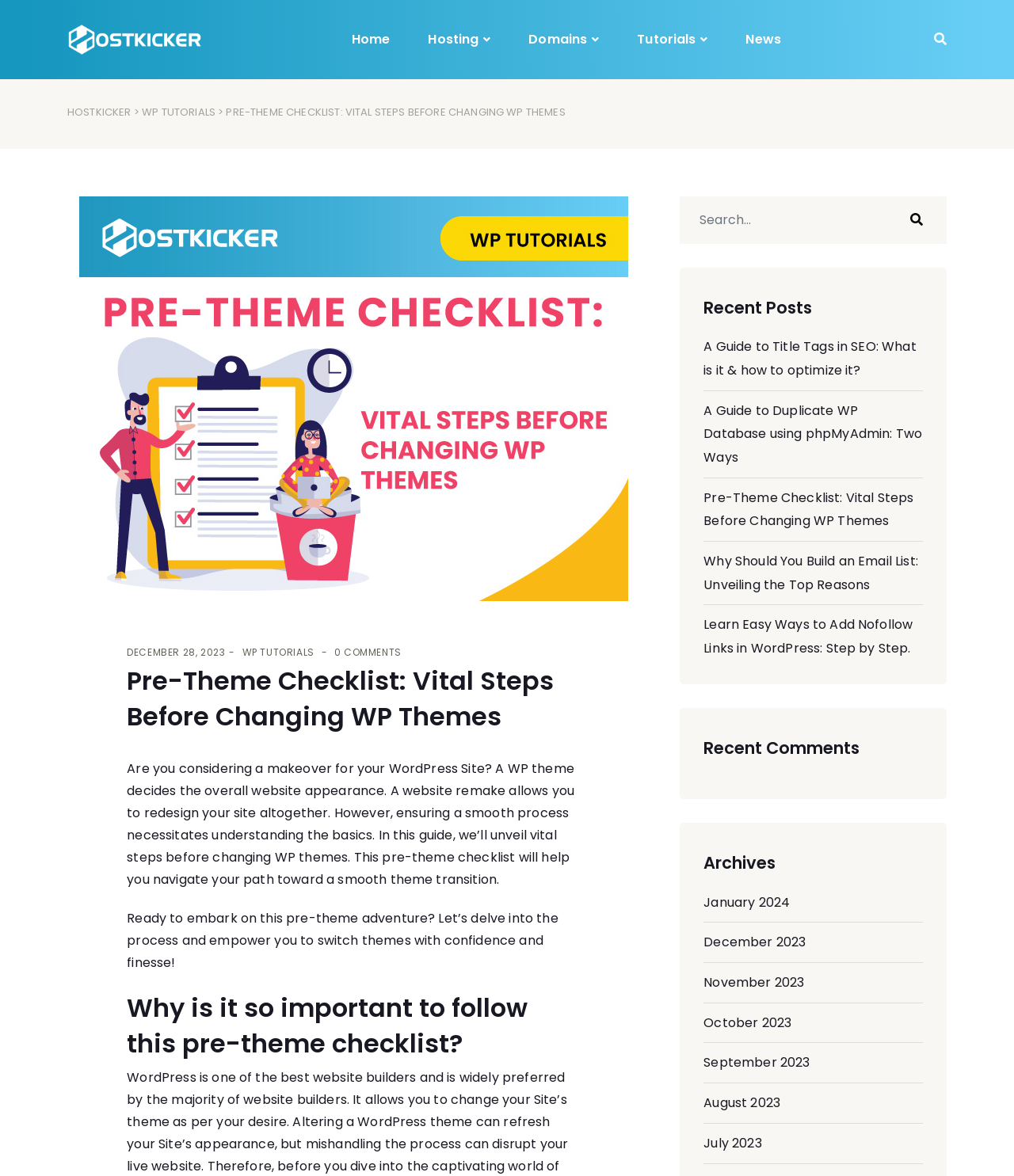Please determine the bounding box coordinates of the element's region to click in order to carry out the following instruction: "connect with EcoHealthGlobal on Facebook". The coordinates should be four float numbers between 0 and 1, i.e., [left, top, right, bottom].

None